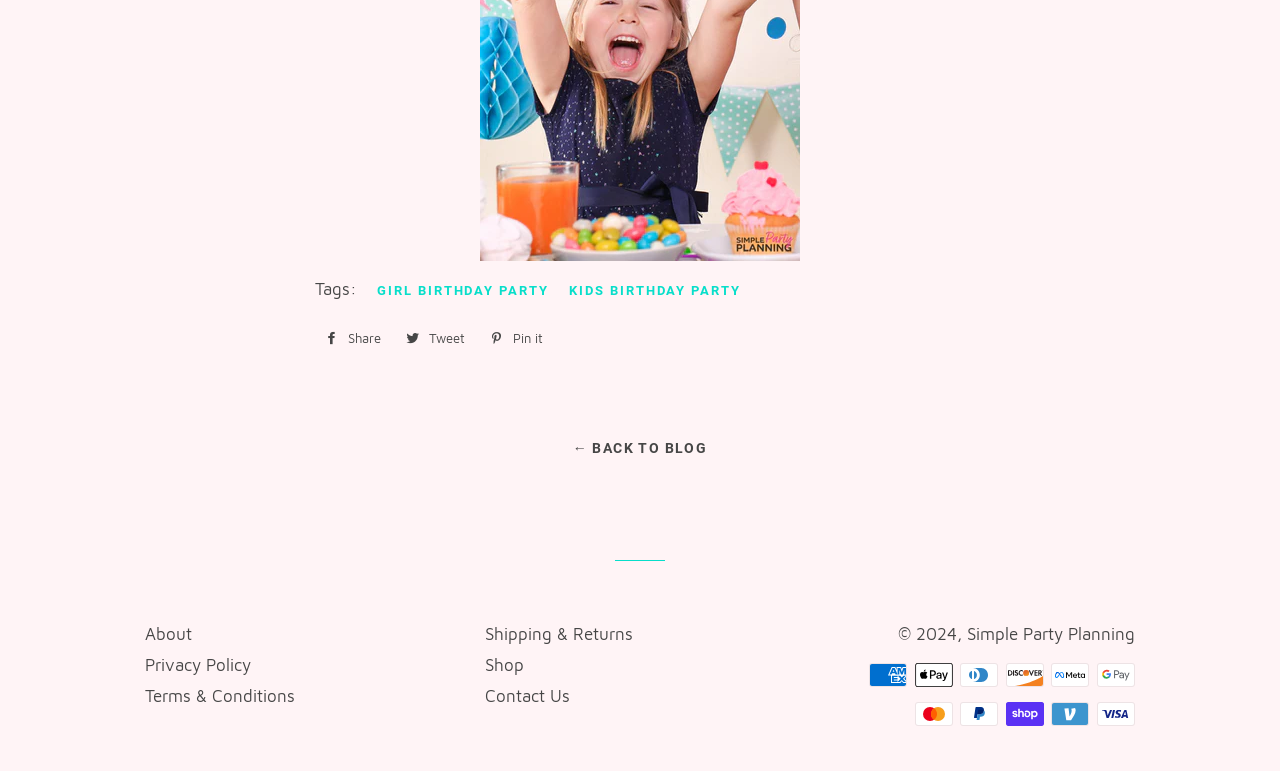What are the payment methods accepted?
Use the information from the screenshot to give a comprehensive response to the question.

The webpage displays various payment method icons, including American Express, Apple Pay, Diners Club, Discover, Meta Pay, Google Pay, Mastercard, PayPal, Shop Pay, Venmo, and Visa, indicating that the website accepts multiple payment methods.